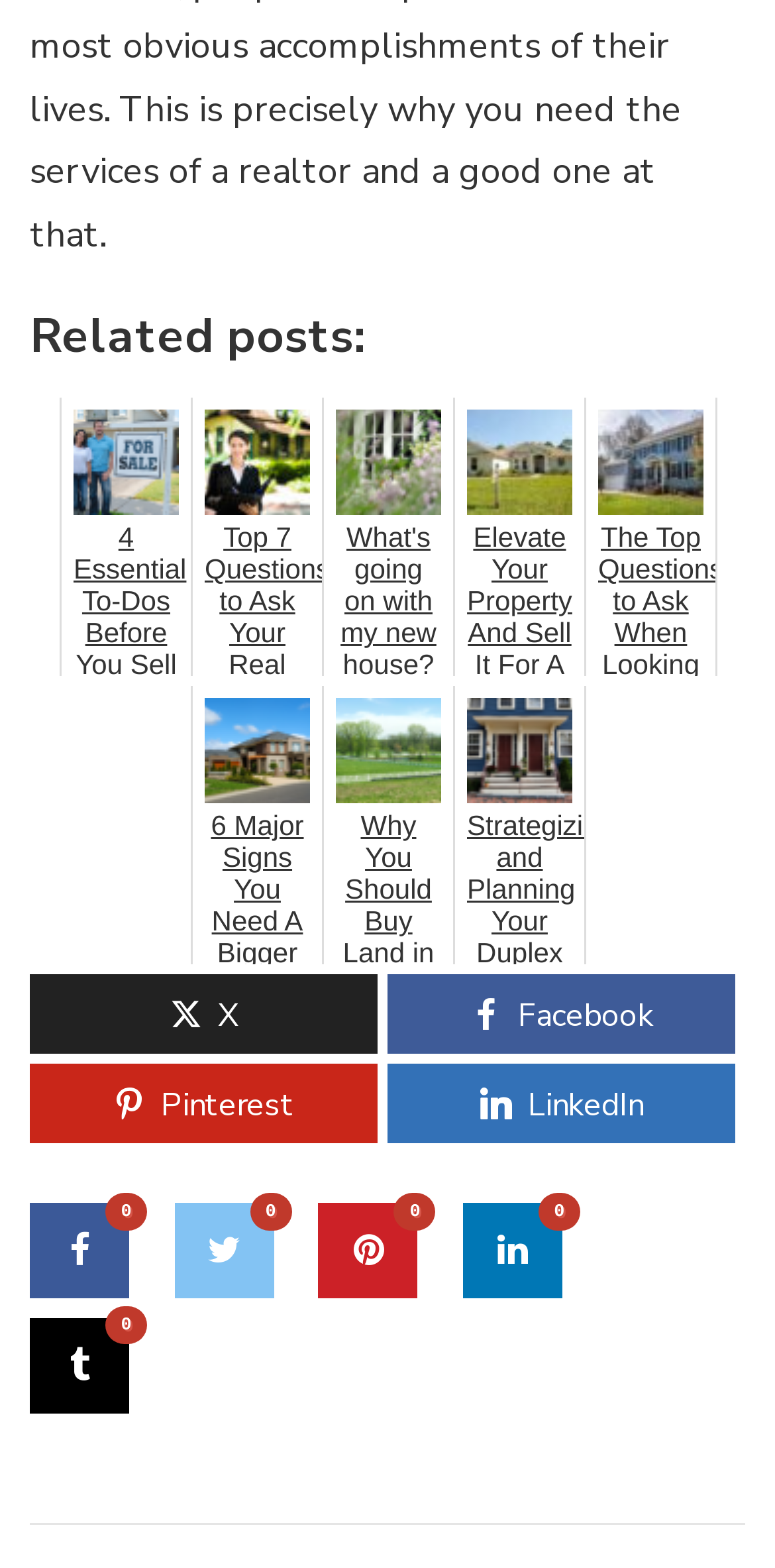Pinpoint the bounding box coordinates for the area that should be clicked to perform the following instruction: "Click on '4 Essential To-Dos Before You Sell Your House'".

[0.077, 0.254, 0.249, 0.431]